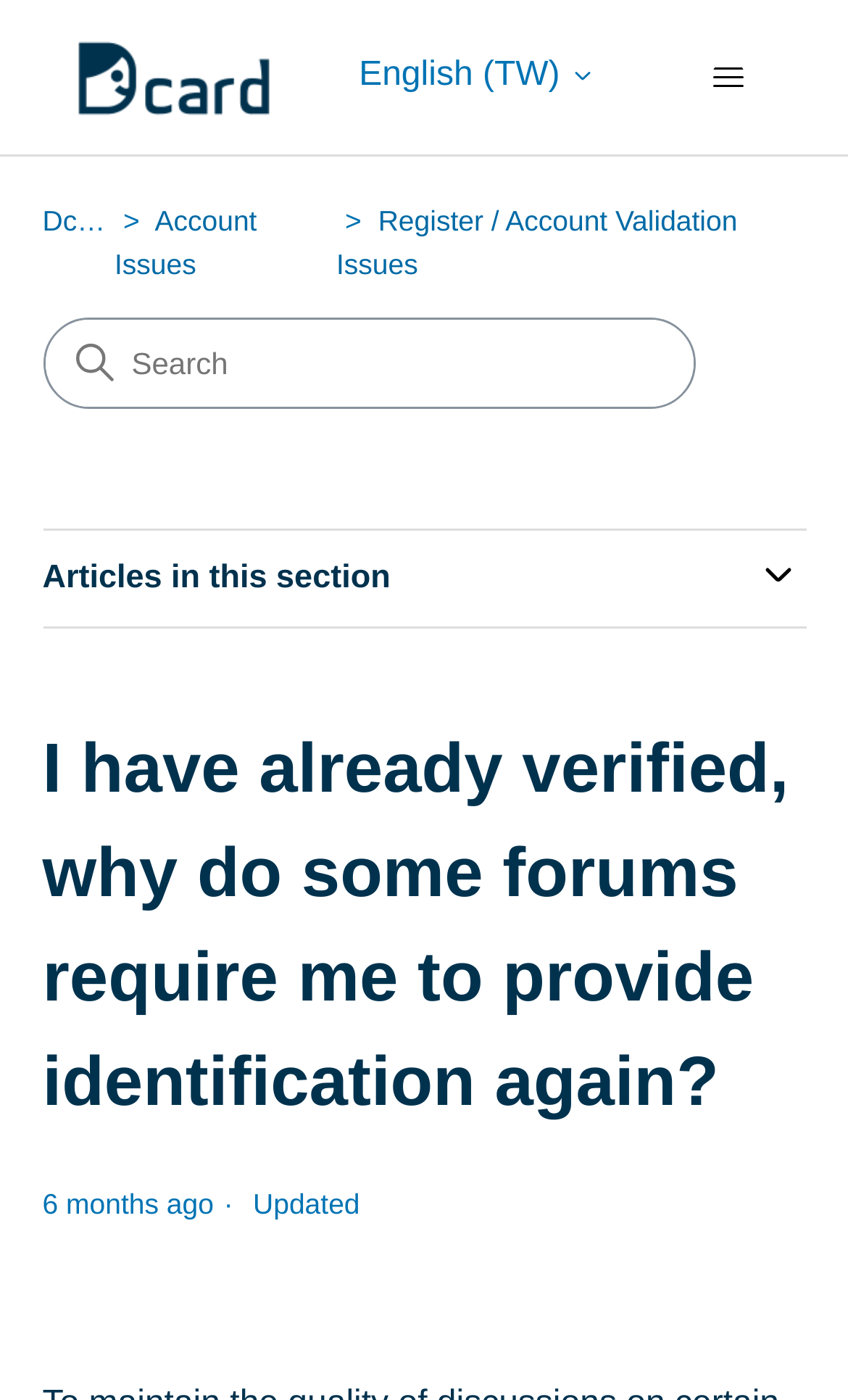Based on the element description, predict the bounding box coordinates (top-left x, top-left y, bottom-right x, bottom-right y) for the UI element in the screenshot: Register / Account Validation Issues

[0.397, 0.146, 0.87, 0.2]